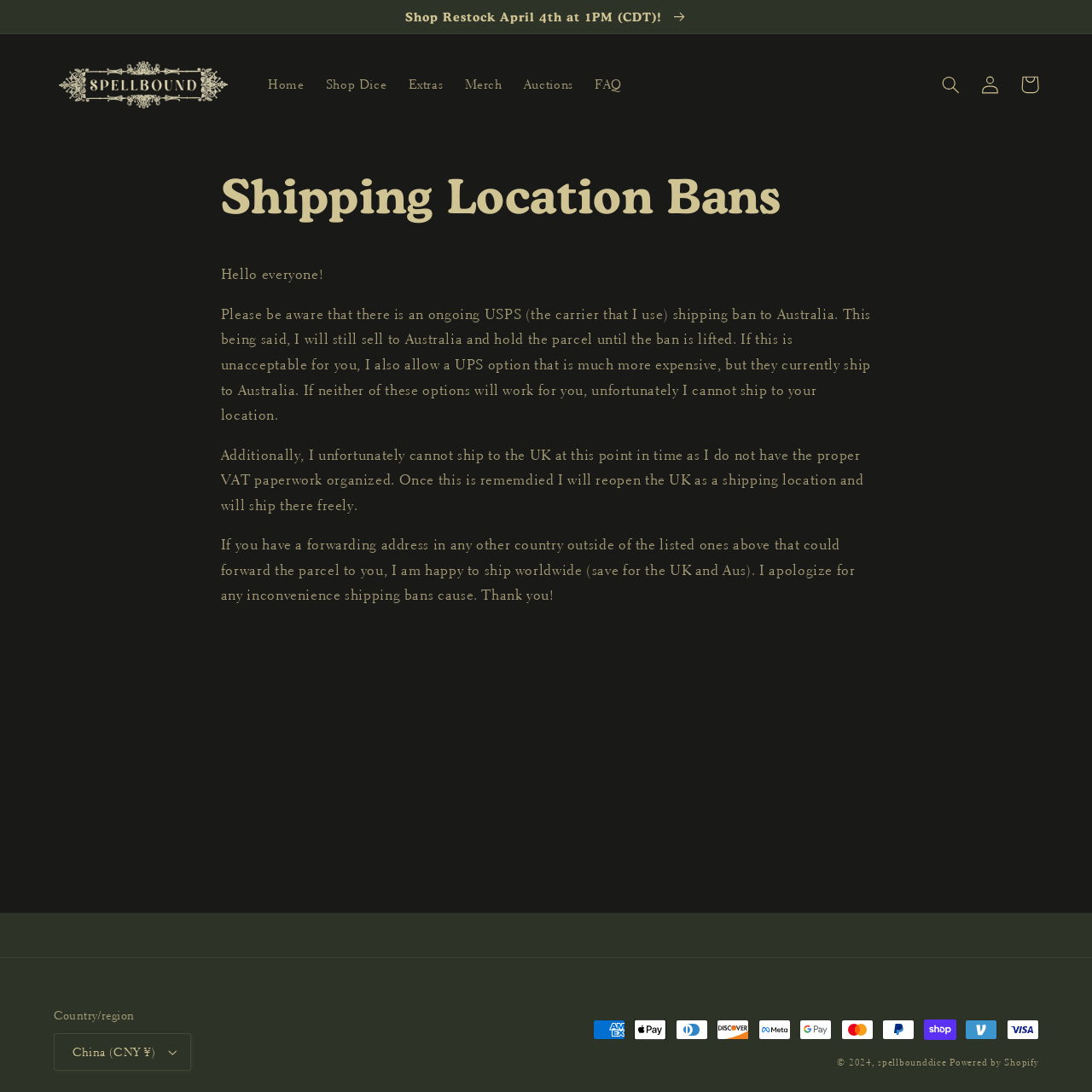Determine the bounding box coordinates of the clickable element necessary to fulfill the instruction: "Search for something". Provide the coordinates as four float numbers within the 0 to 1 range, i.e., [left, top, right, bottom].

[0.853, 0.059, 0.889, 0.095]